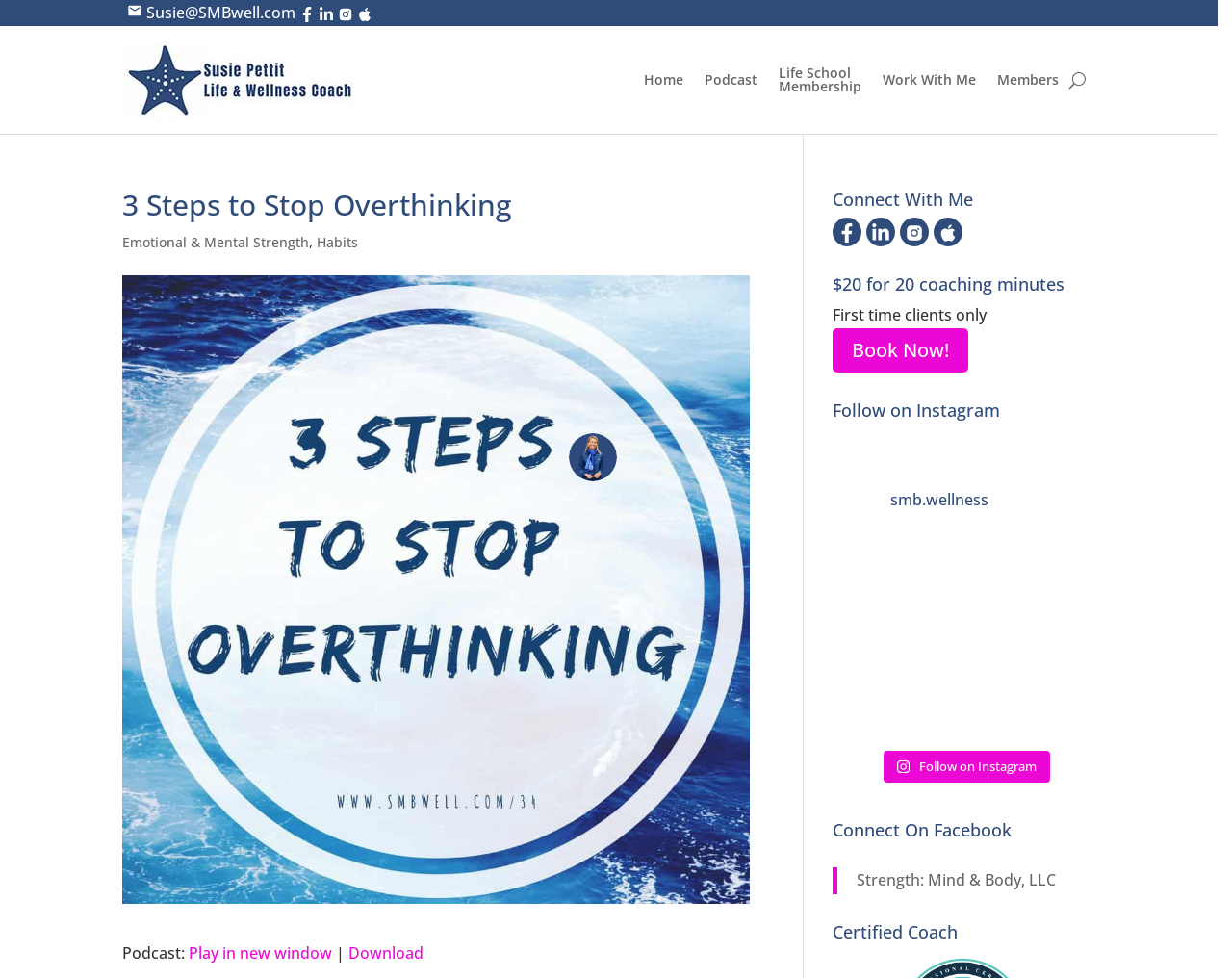What is the name of the podcast?
Refer to the image and give a detailed answer to the question.

The name of the podcast can be found in the link 'Play in new window' and the image description 'Love Your Life Show'.